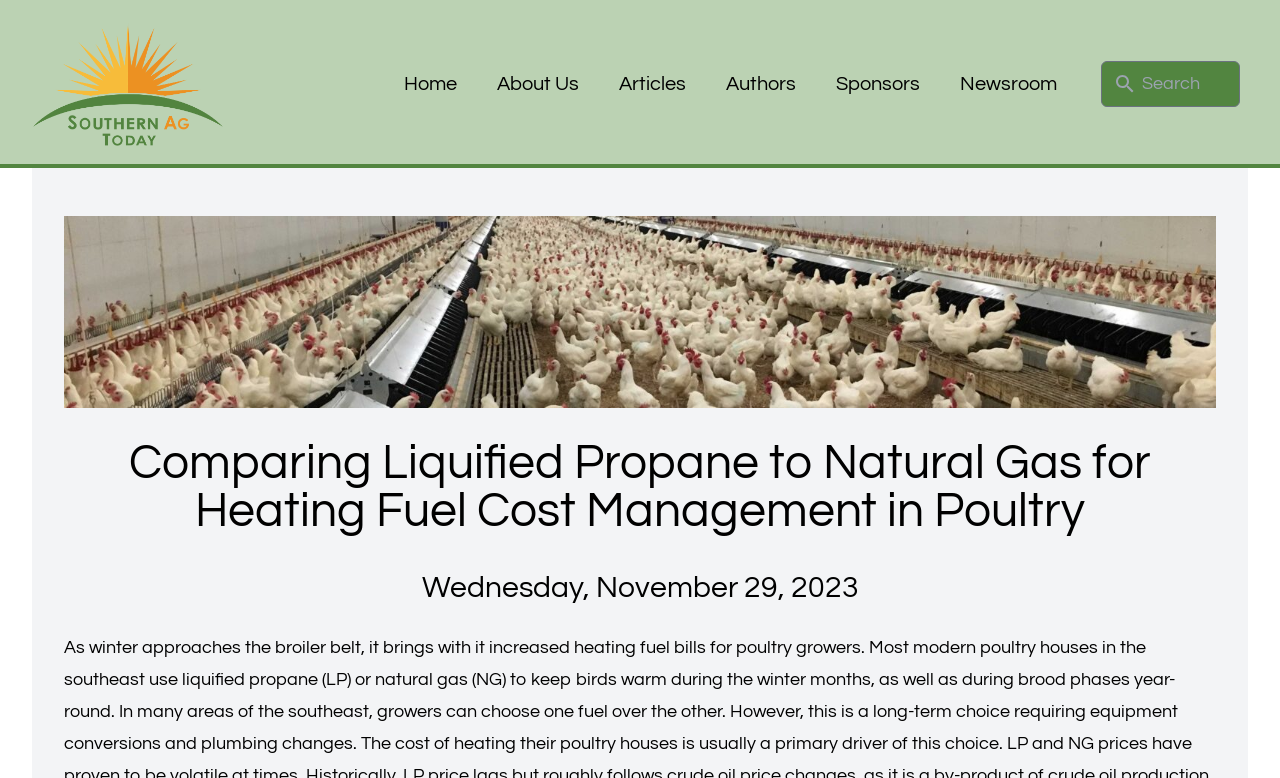Please provide a detailed answer to the question below by examining the image:
What is the purpose of the text box?

I determined the purpose of the text box by examining the surrounding elements. I found a static text element labeled 'Search' above the text box, which suggests that the text box is used for searching the website.